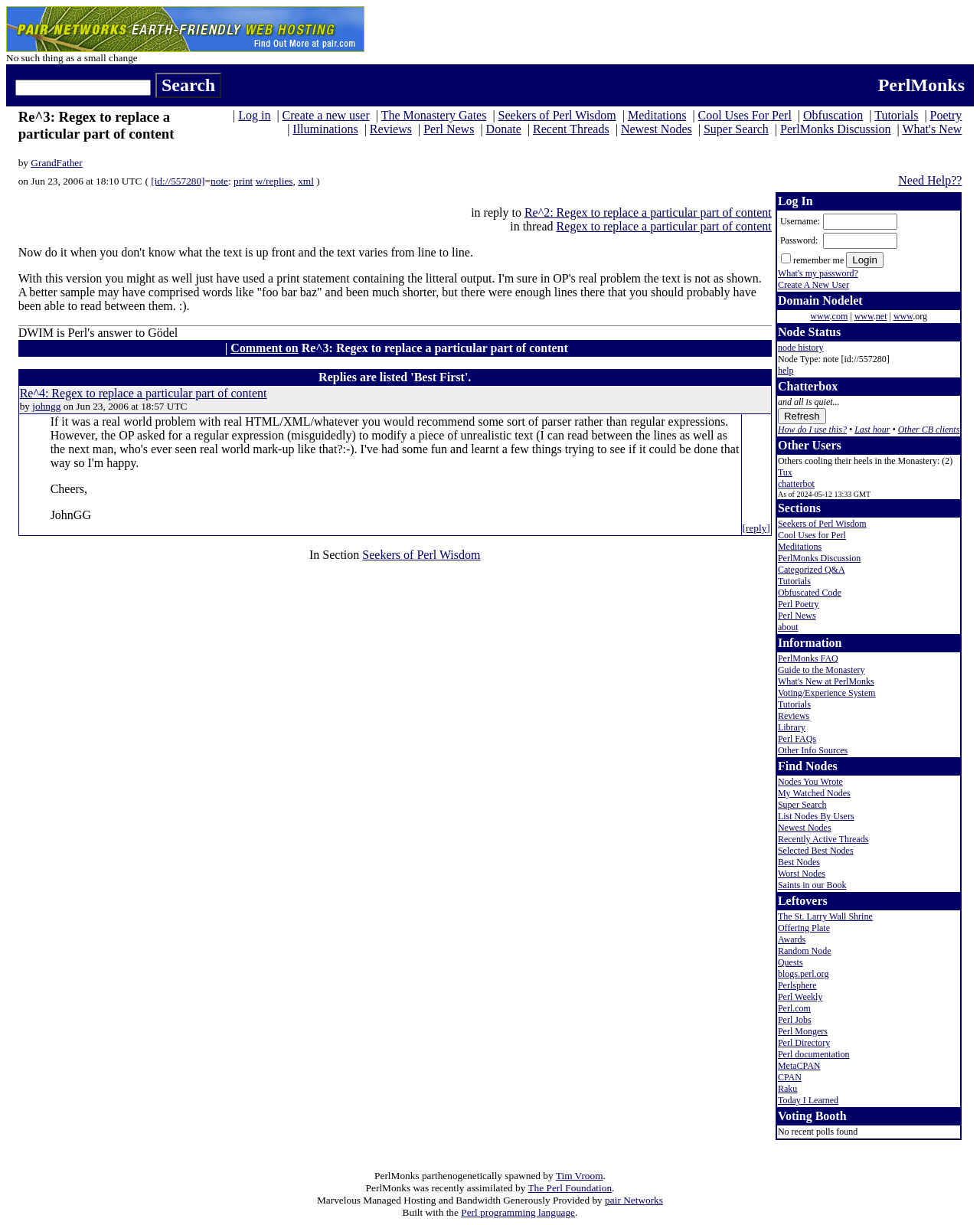Respond to the question with just a single word or phrase: 
What is the link text of the first link in the second LayoutTableRow?

Log in